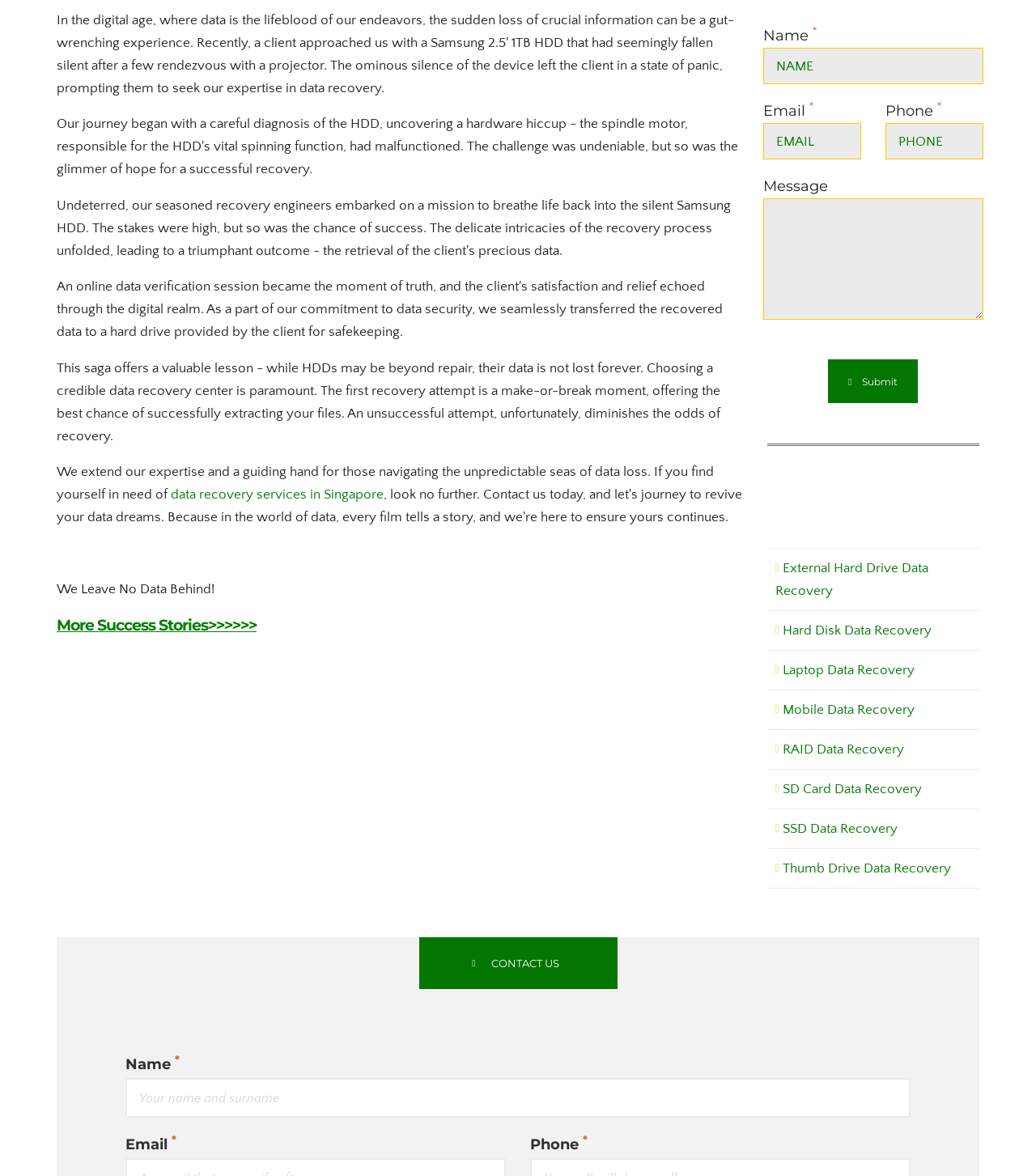Locate the bounding box coordinates of the area where you should click to accomplish the instruction: "Click the 'More Success Stories>>>>>>' link".

[0.055, 0.523, 0.248, 0.539]